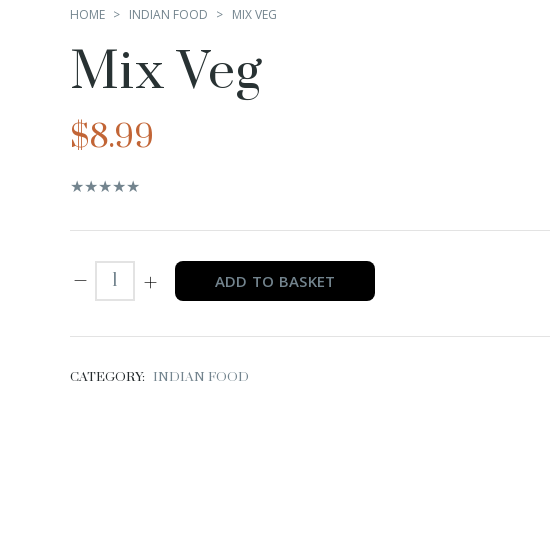What category does the Mix Veg belong to?
Look at the image and respond with a one-word or short phrase answer.

INDIAN FOOD